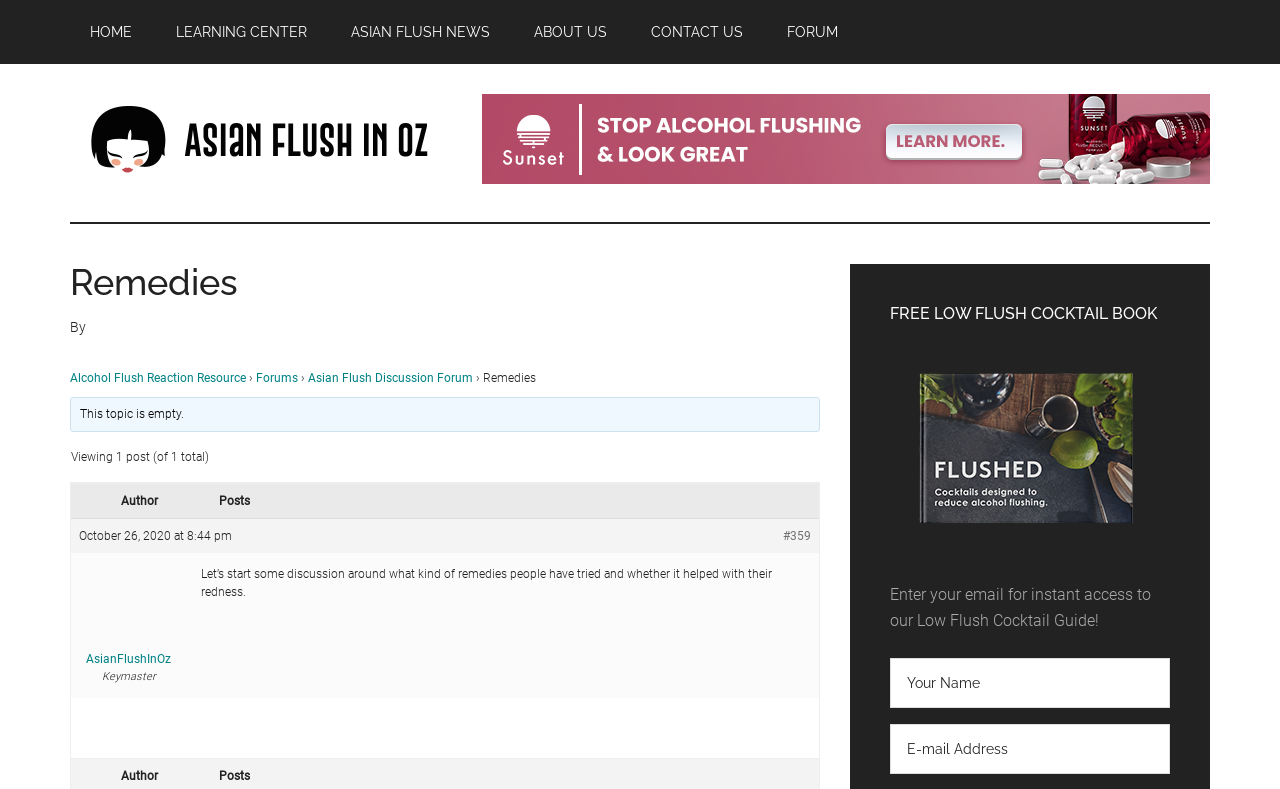Respond to the following question using a concise word or phrase: 
What is the name of the website?

Asian Flush in Oz